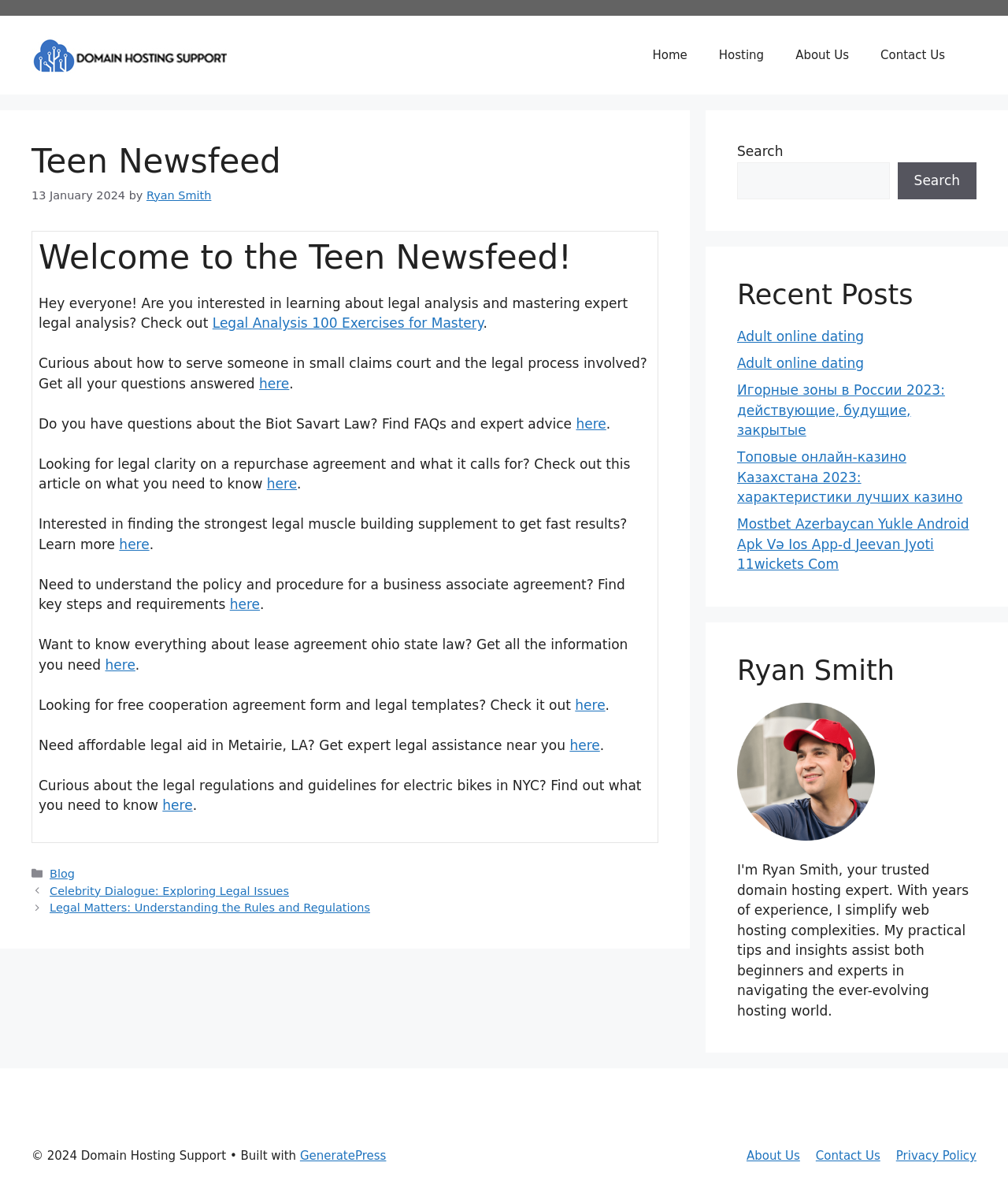What is the purpose of the search box?
Please answer the question with as much detail and depth as you can.

I determined the purpose of the search box by its location and label, which suggests that it is intended for users to search the website for specific content.